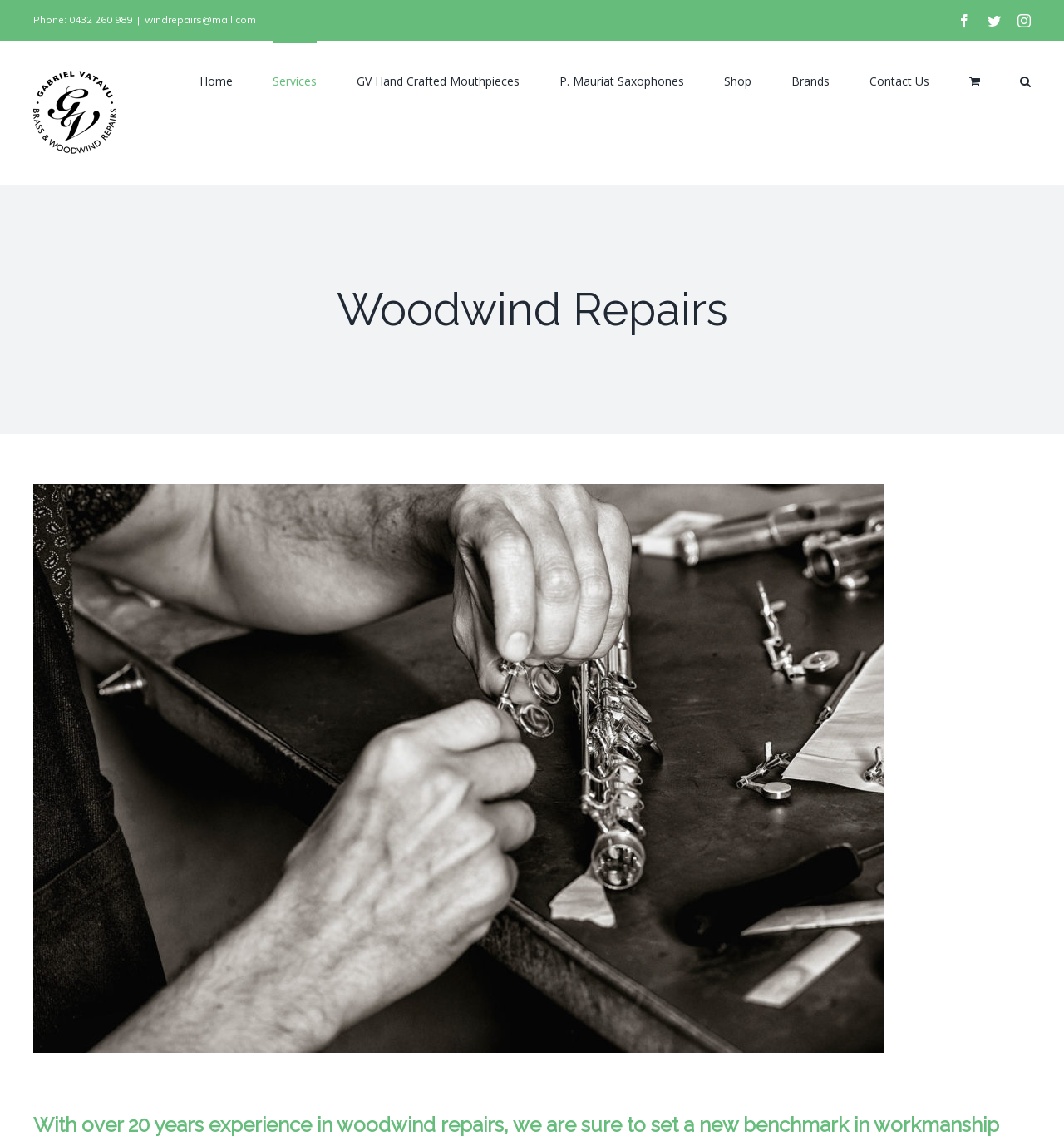How many social media platforms are linked on the webpage?
Provide a detailed answer to the question, using the image to inform your response.

The social media platforms are Facebook, Twitter, and Instagram, and they are linked on the top right corner of the webpage, represented by their respective icons.